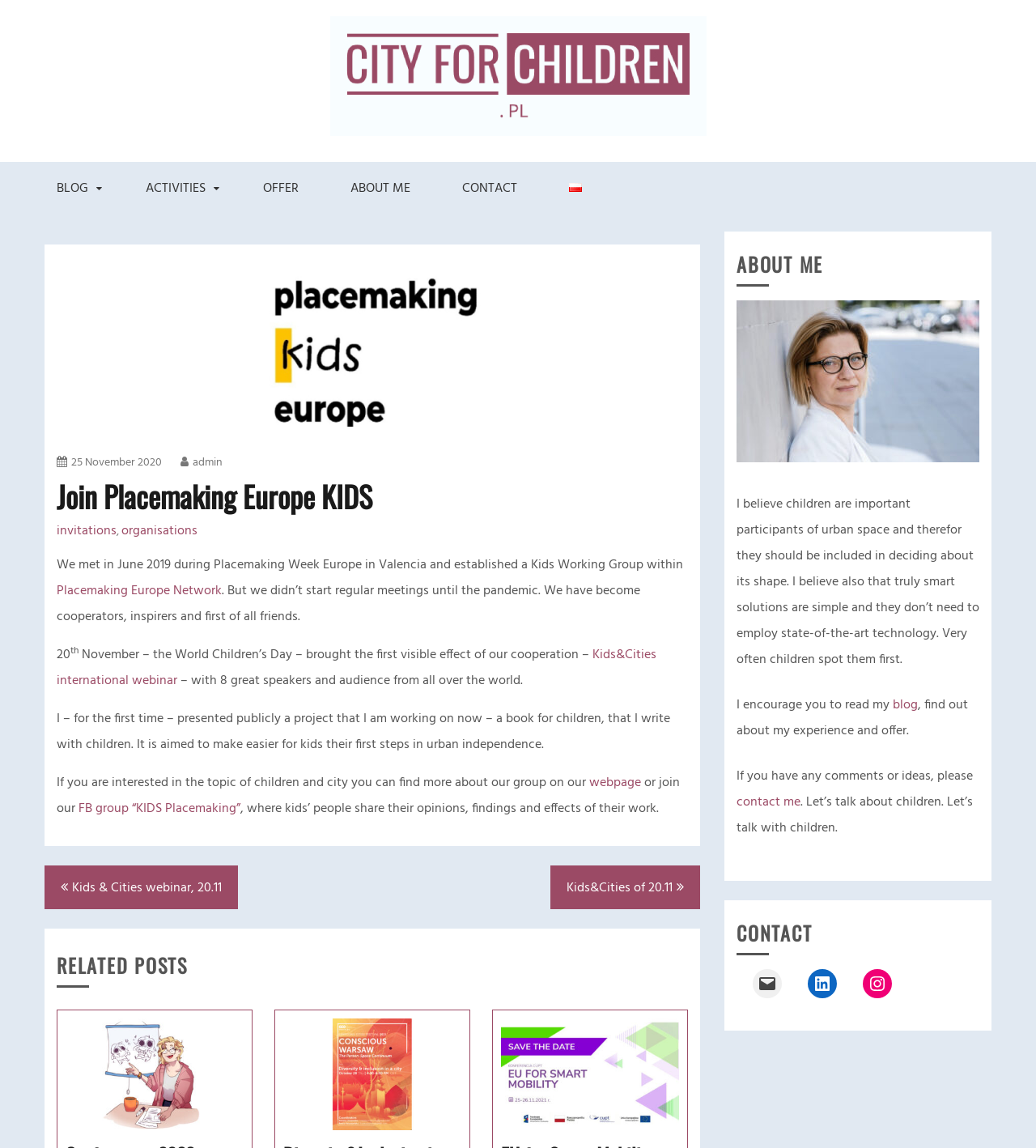Can you identify and provide the main heading of the webpage?

Join Placemaking Europe KIDS